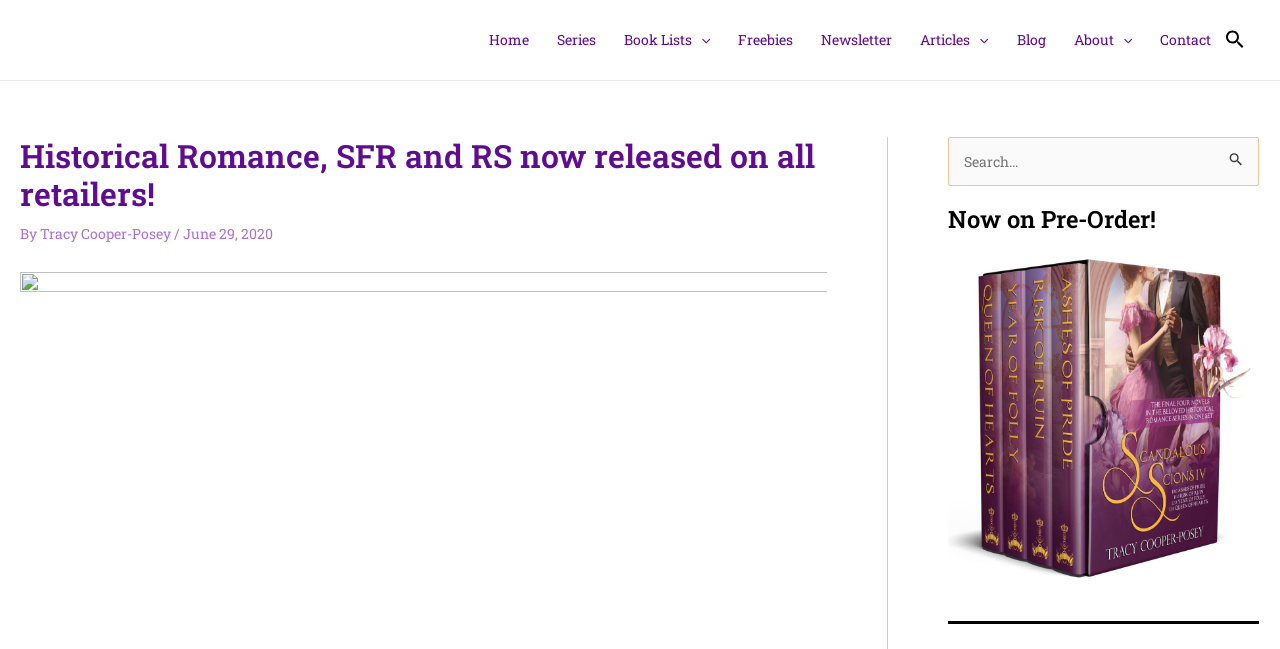Respond to the question below with a single word or phrase: What is the purpose of the button with the image?

Search Submit